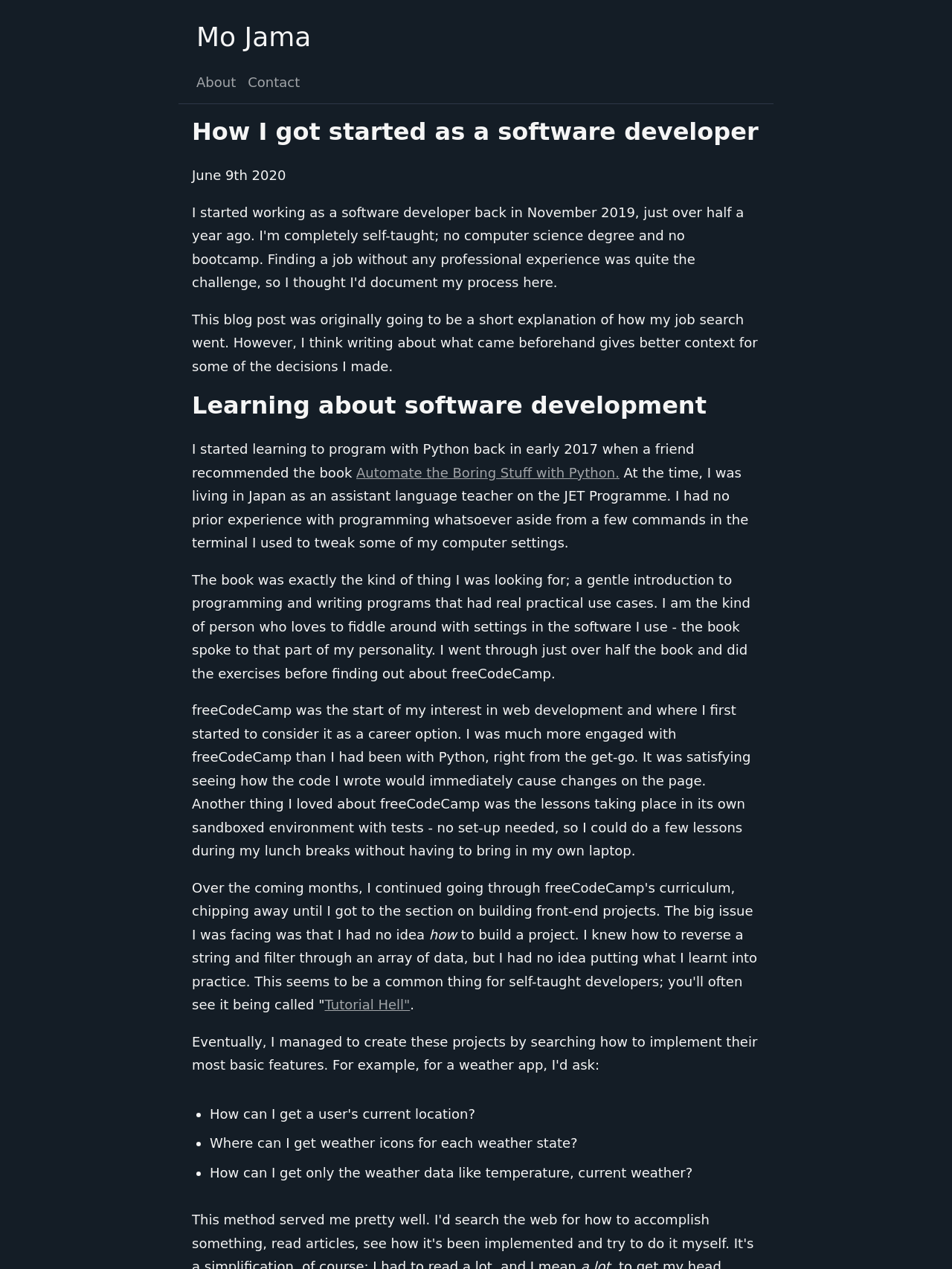Answer the question using only one word or a concise phrase: What is the author's occupation?

Software developer